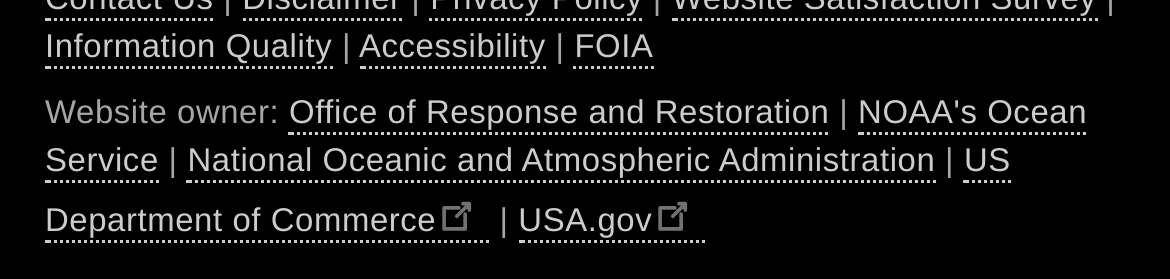Respond with a single word or phrase to the following question:
What is the text next to the 'ERMA' link?

(13)